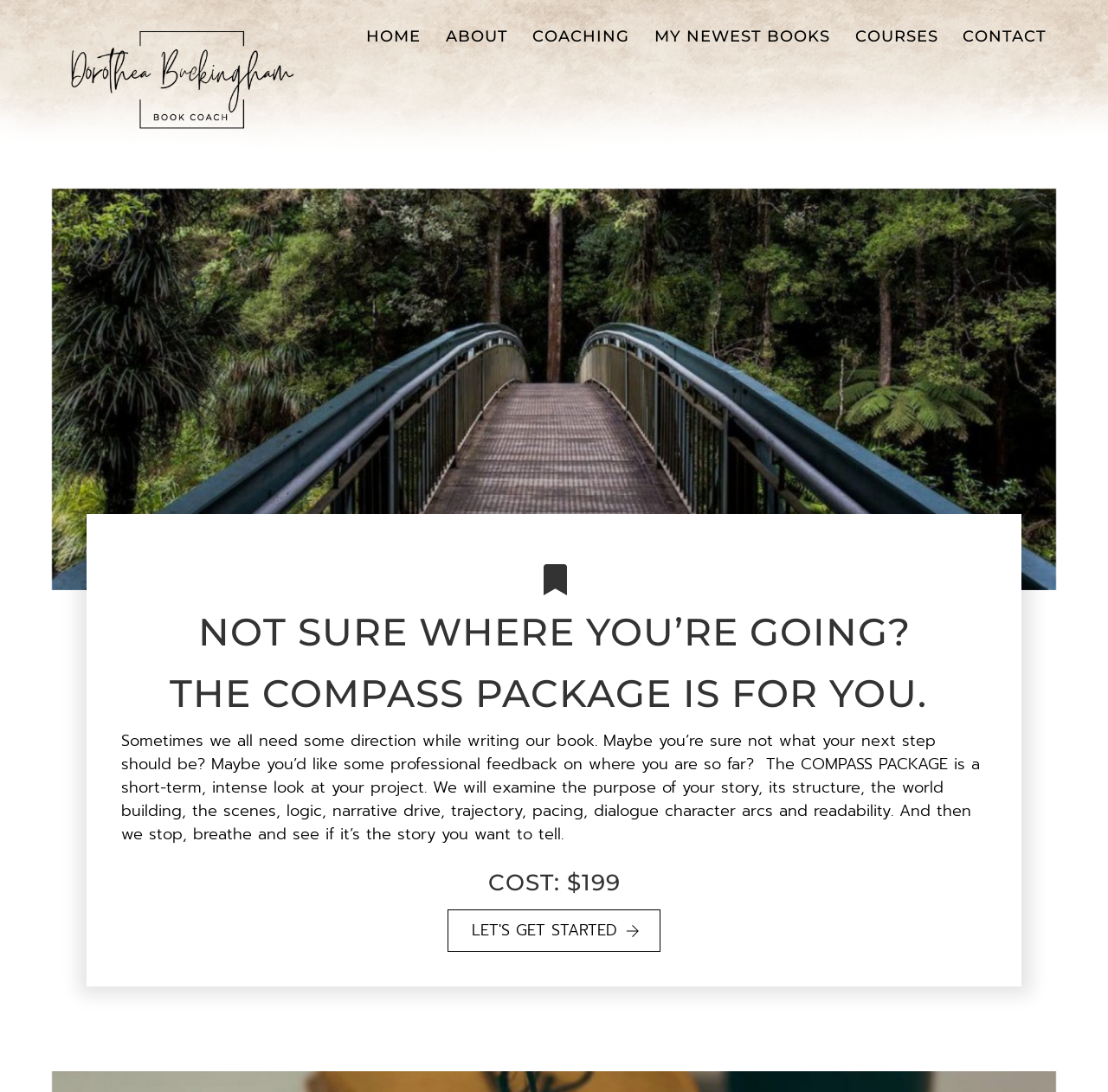Find the bounding box coordinates for the area you need to click to carry out the instruction: "go to home page". The coordinates should be four float numbers between 0 and 1, indicated as [left, top, right, bottom].

[0.322, 0.014, 0.388, 0.053]